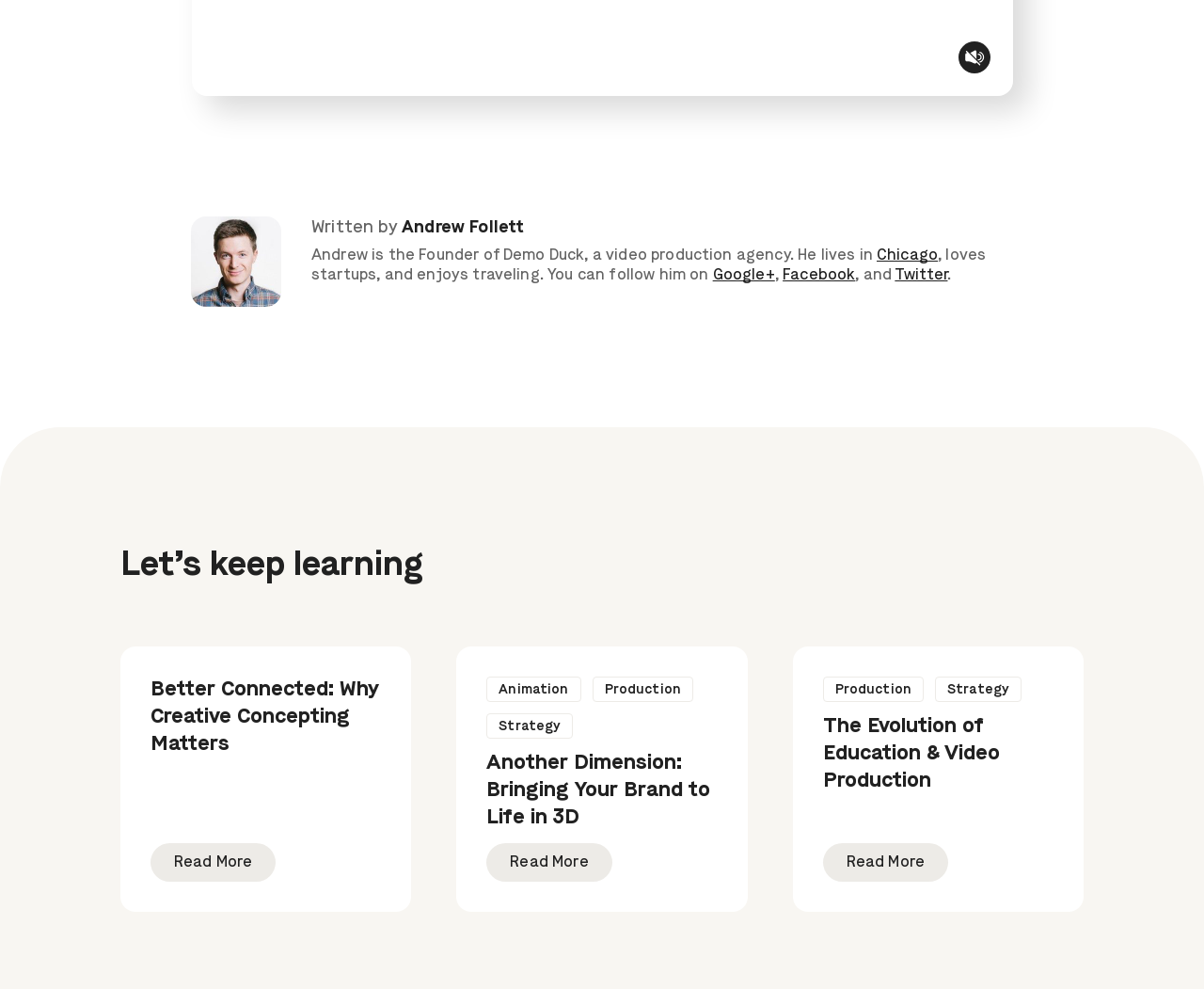Determine the bounding box coordinates of the clickable element to complete this instruction: "Explore the Strategy page". Provide the coordinates in the format of four float numbers between 0 and 1, [left, top, right, bottom].

[0.777, 0.684, 0.849, 0.71]